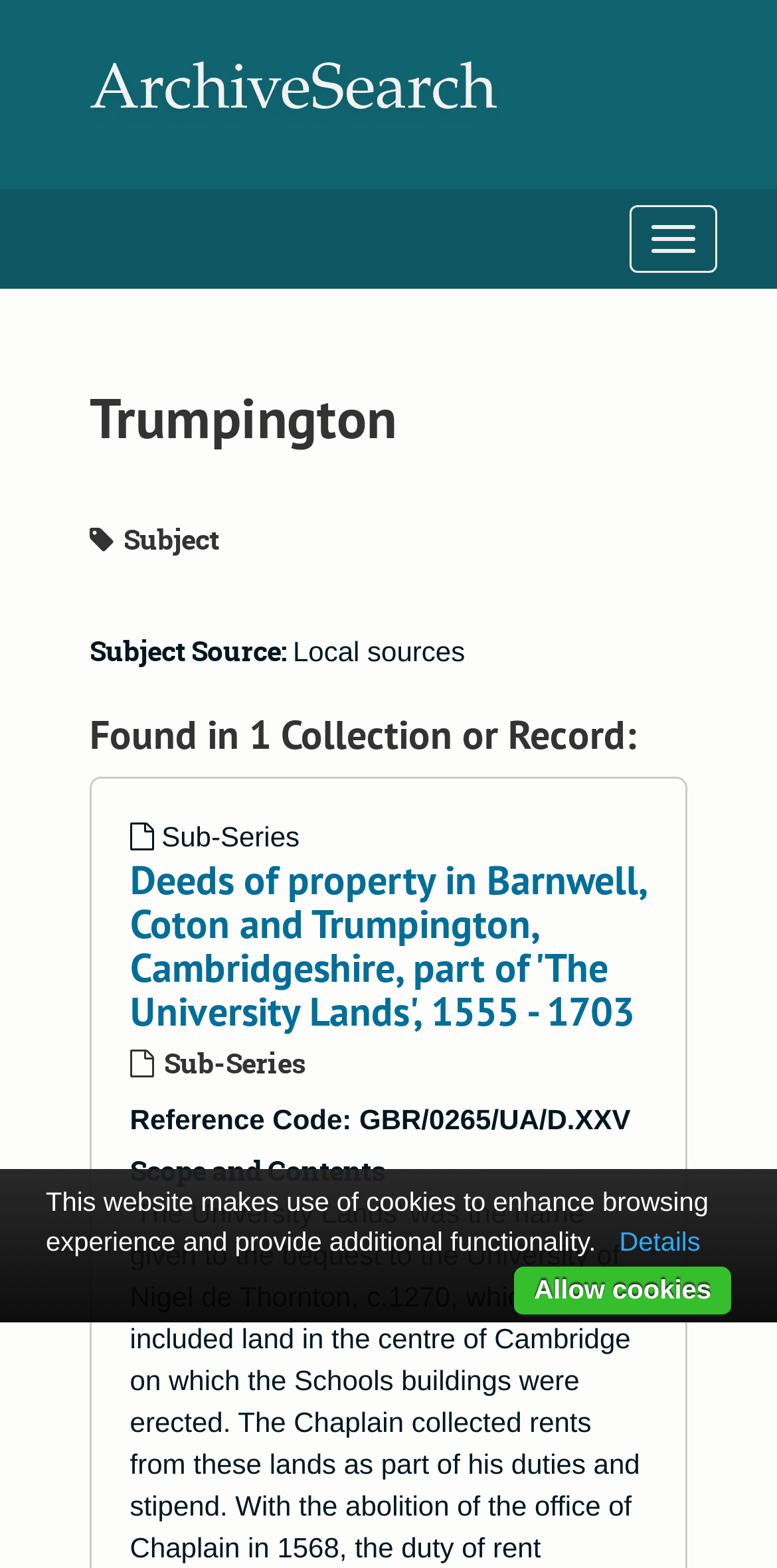Provide your answer in one word or a succinct phrase for the question: 
What is the name of the archive?

Trumpington